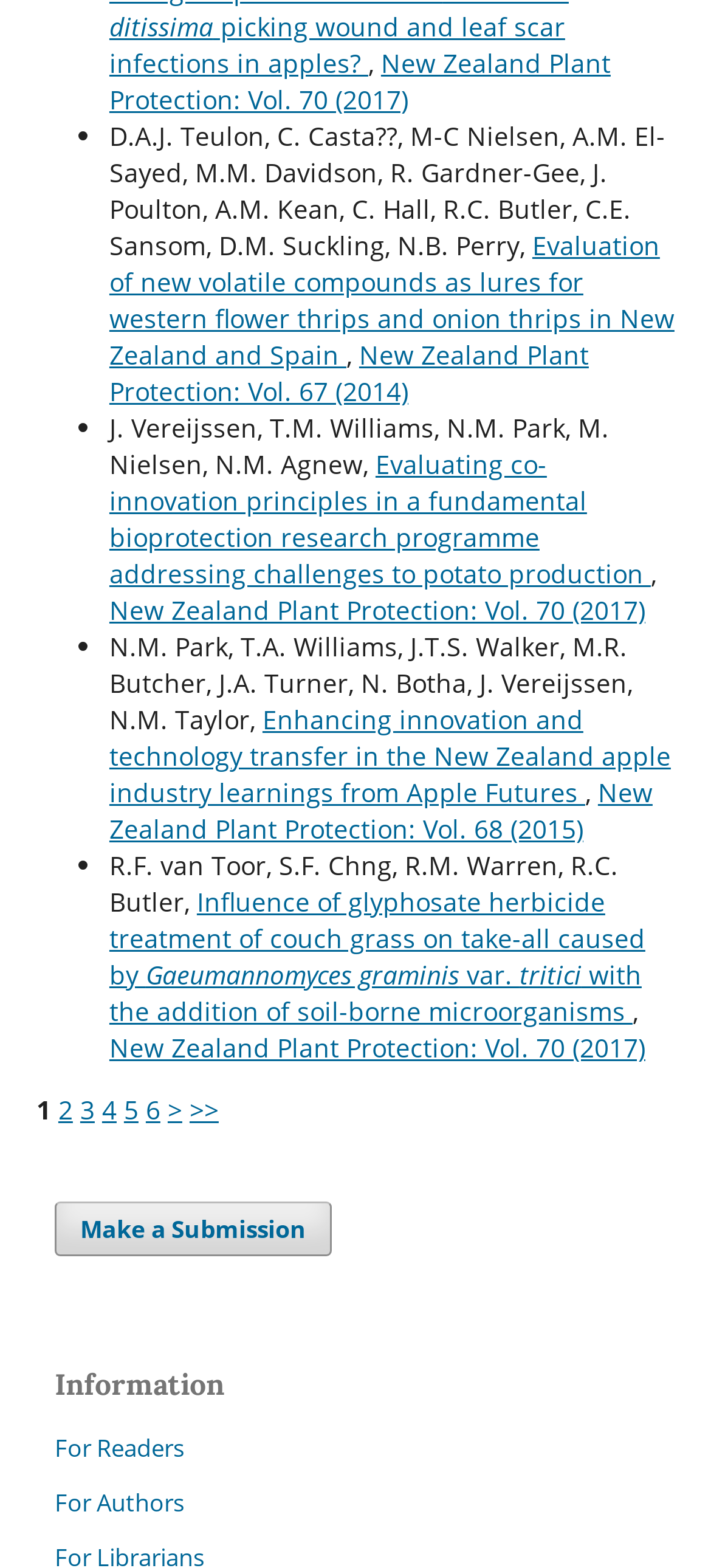Please provide the bounding box coordinates for the element that needs to be clicked to perform the following instruction: "Go to page 2". The coordinates should be given as four float numbers between 0 and 1, i.e., [left, top, right, bottom].

[0.082, 0.696, 0.102, 0.719]